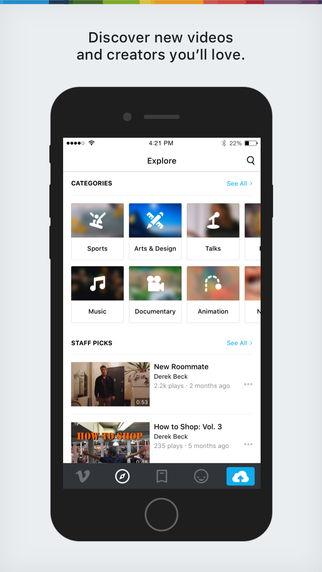Provide a comprehensive description of the image.

The image showcases a mobile interface for the Vimeo app, prominently featuring the "Explore" section. The top of the screen includes the title "Explore" along with a brief tagline inviting users to "Discover new videos and creators you’ll love." Below this, there are categorized sections displaying icons for various video categories such as Sports, Arts & Design, Talks, Music, Documentary, and Animation, making it easy for users to browse content that interests them. 

The lower section highlights "Staff Picks," showcasing notable selections including a featured video titled "New Roommate" by Derek Beck, along with play counts and timestamps, indicating popularity and recency. Another highlighted video, "How to Shop: Vol. 3," also includes similar viewing metrics, reinforcing the community aspect of Vimeo where users can discover trending content. The overall layout is user-friendly, with a clean design that emphasizes video exploration within the Vimeo ecosystem.